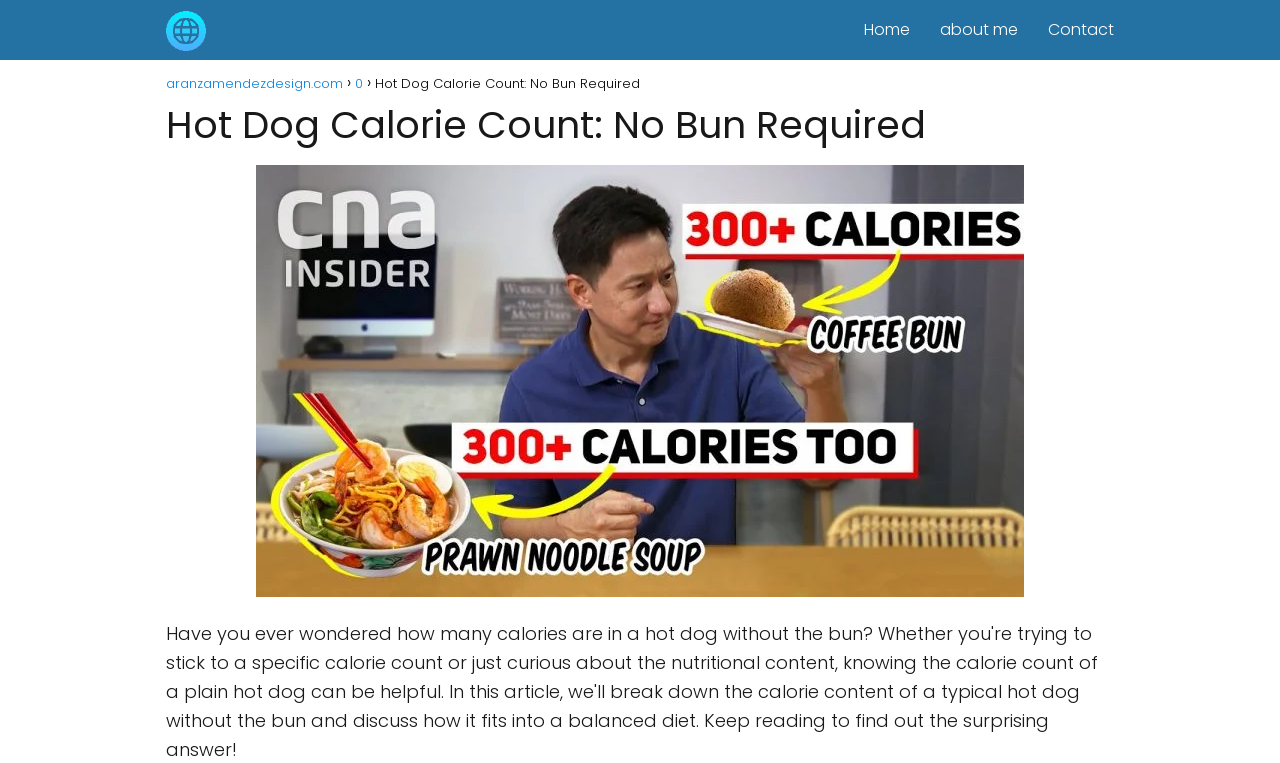Identify and provide the text content of the webpage's primary headline.

Hot Dog Calorie Count: No Bun Required